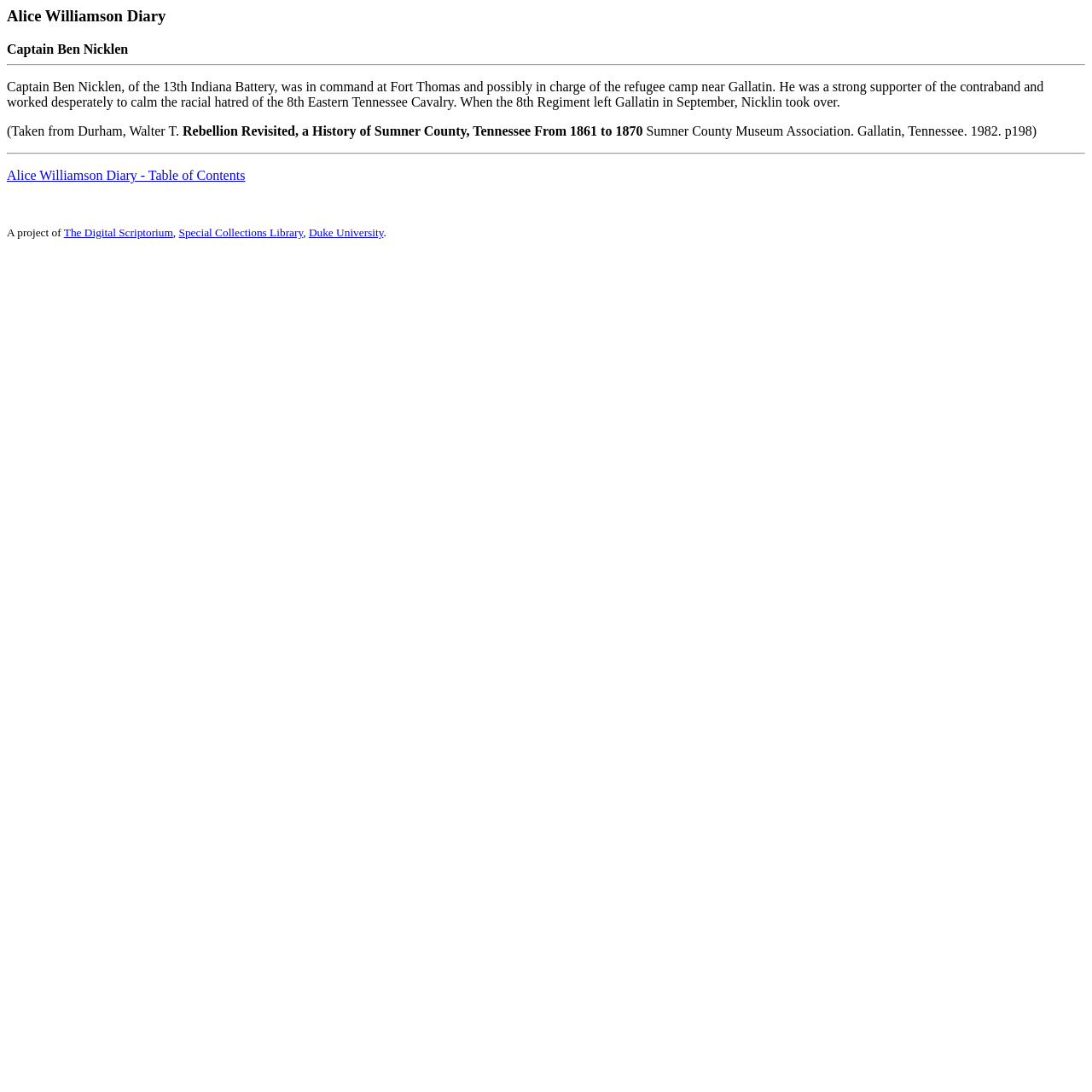Respond to the following question using a concise word or phrase: 
What is the orientation of the separator above the text?

horizontal